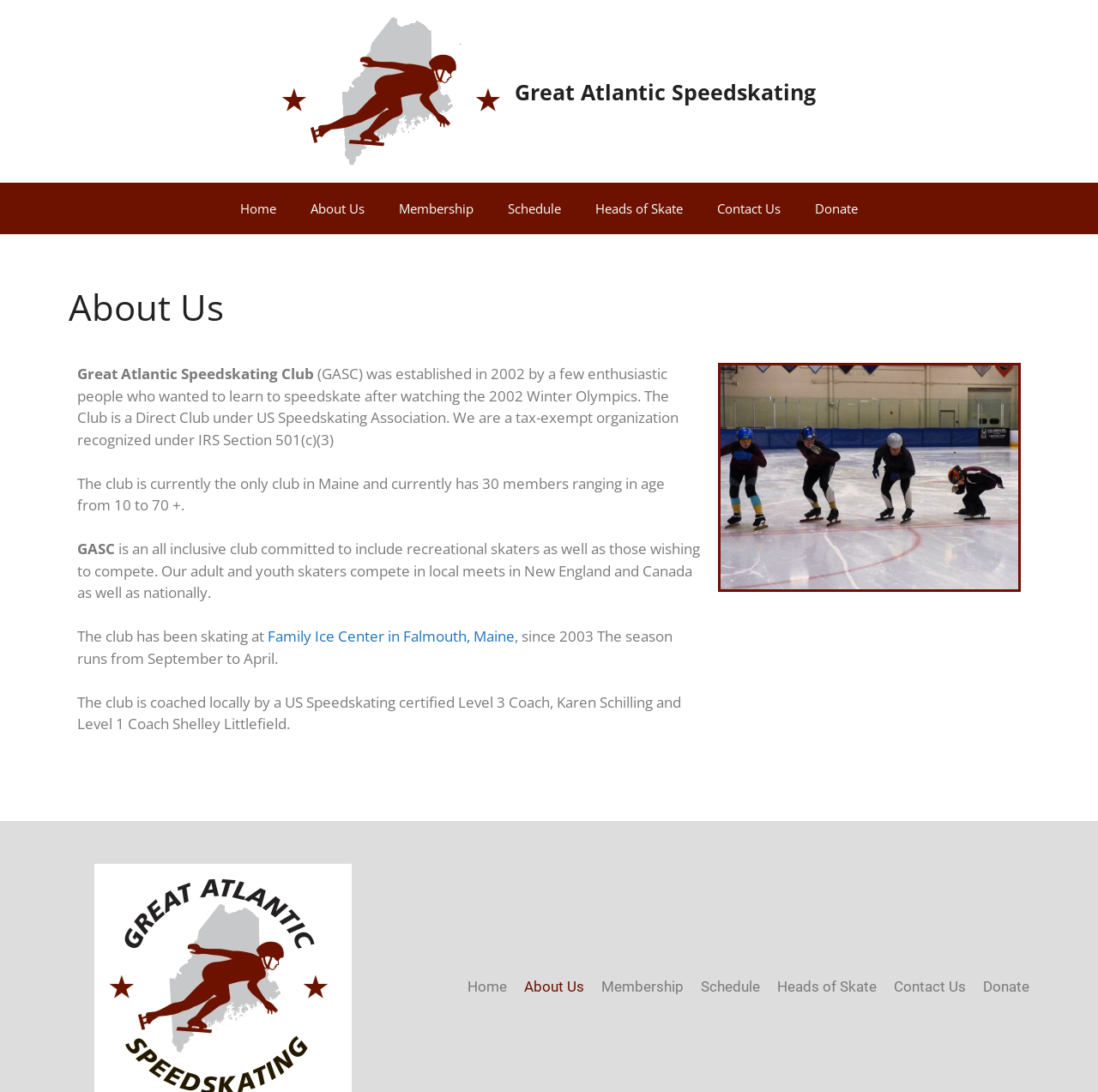What is the name of the Level 3 Coach?
Give a single word or phrase answer based on the content of the image.

Karen Schilling